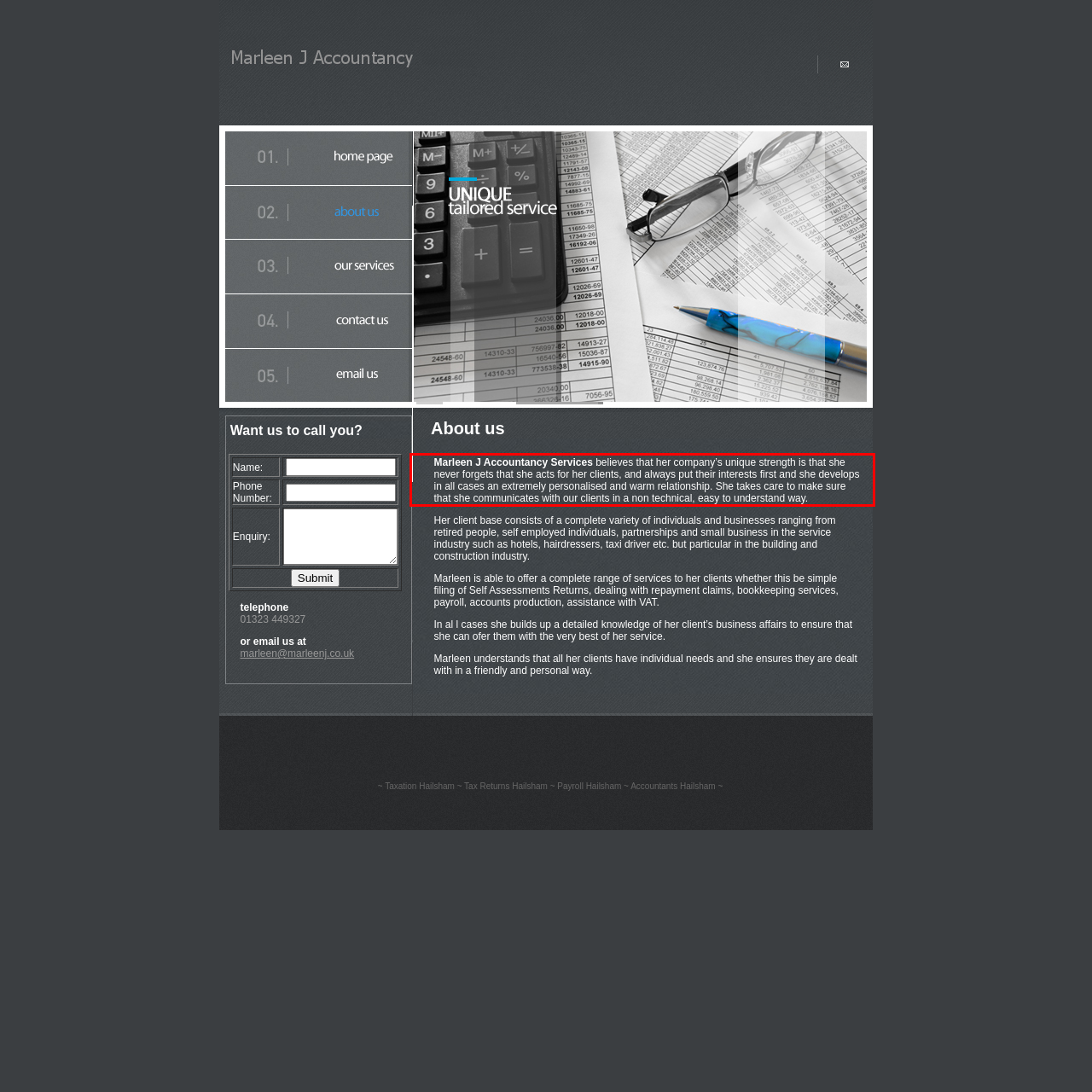You are provided with a screenshot of a webpage containing a red bounding box. Please extract the text enclosed by this red bounding box.

Marleen J Accountancy Services believes that her company’s unique strength is that she never forgets that she acts for her clients, and always put their interests first and she develops in all cases an extremely personalised and warm relationship. She takes care to make sure that she communicates with our clients in a non technical, easy to understand way.